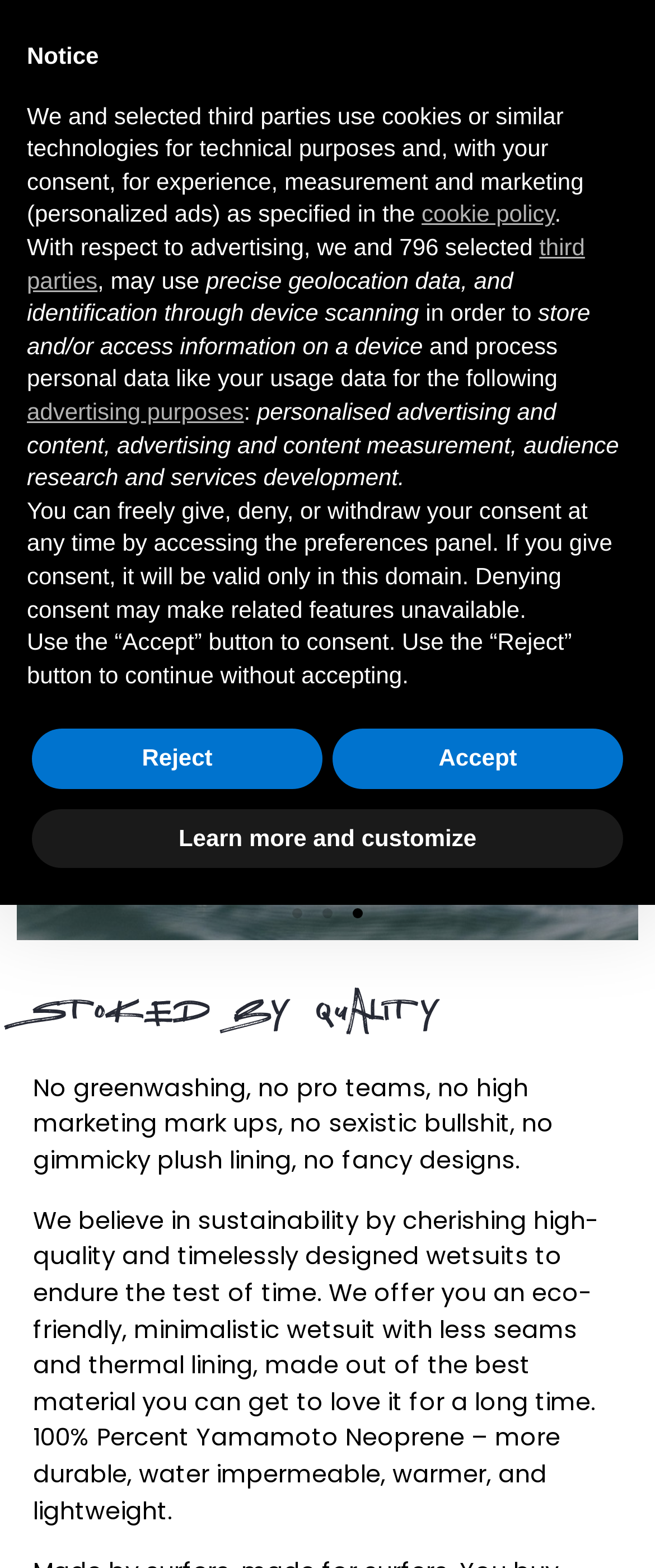Please determine the bounding box coordinates of the element's region to click for the following instruction: "View the 'Best Women's Surf Wetsuits' section".

[0.538, 0.453, 0.718, 0.469]